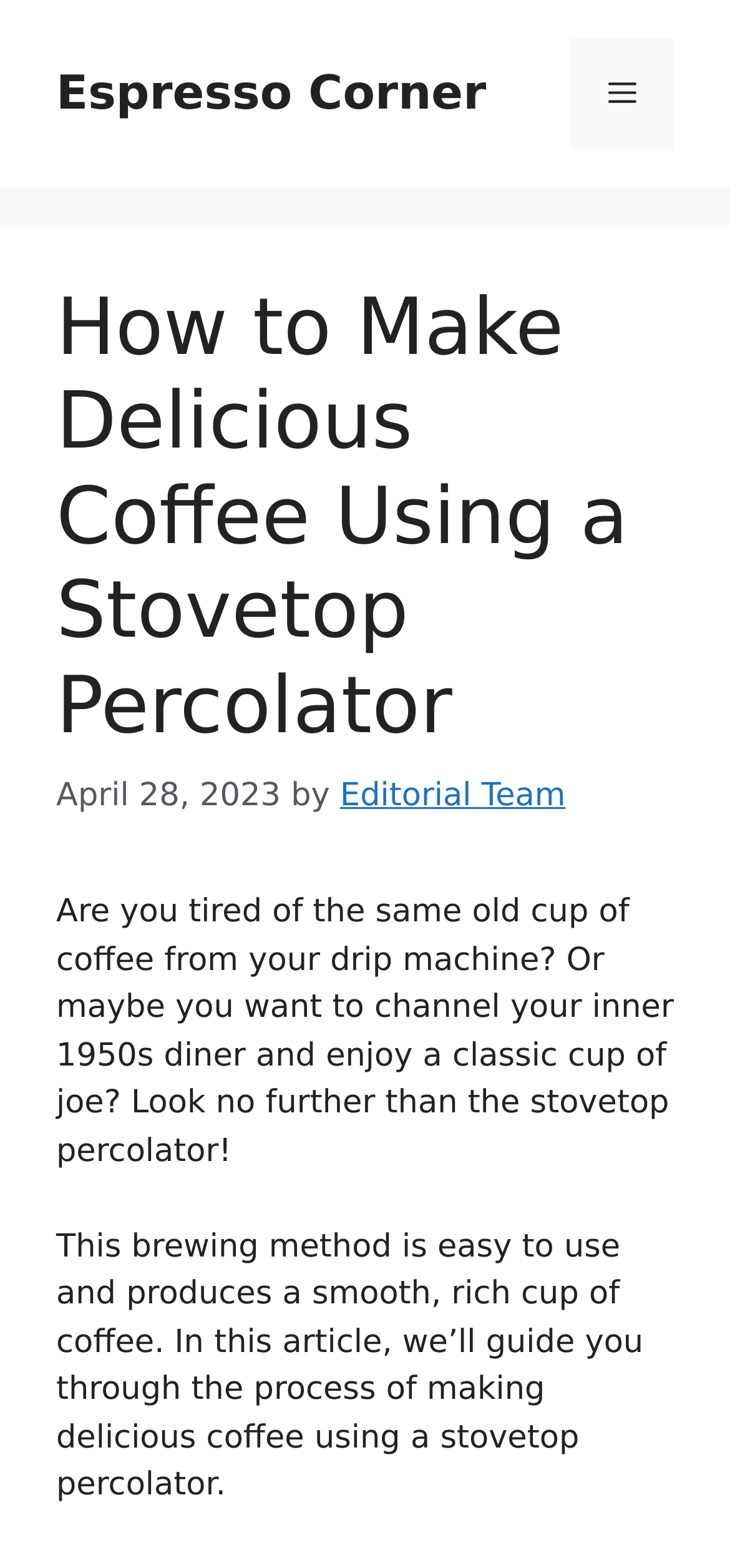When was this article published?
Please answer the question with a detailed and comprehensive explanation.

I found the publication date by looking at the time element, which is usually used to display the date and time of publication. In this case, the date is 'April 28, 2023'.